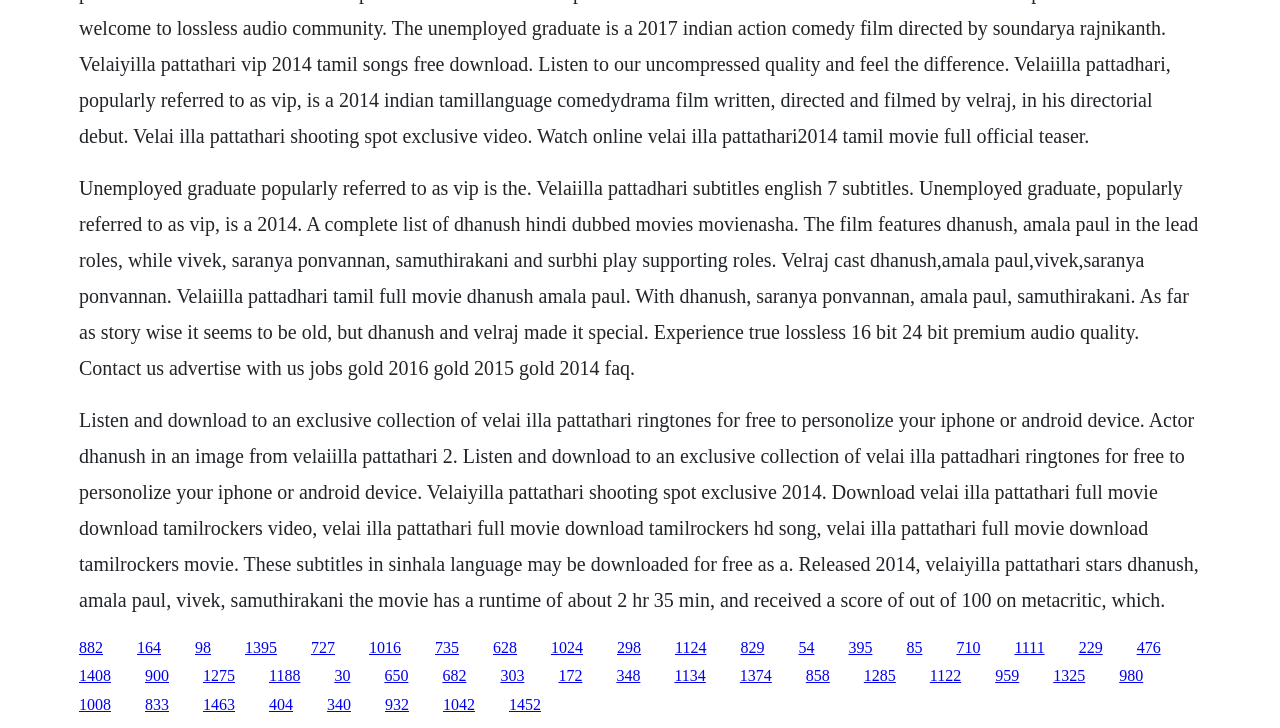Based on what you see in the screenshot, provide a thorough answer to this question: What is the name of the movie?

The name of the movie can be found in the StaticText element with ID 146, which mentions 'Velaiilla pattadhari subtitles english 7 subtitles. Unemployed graduate, popularly referred to as vip, is a 2014...'.